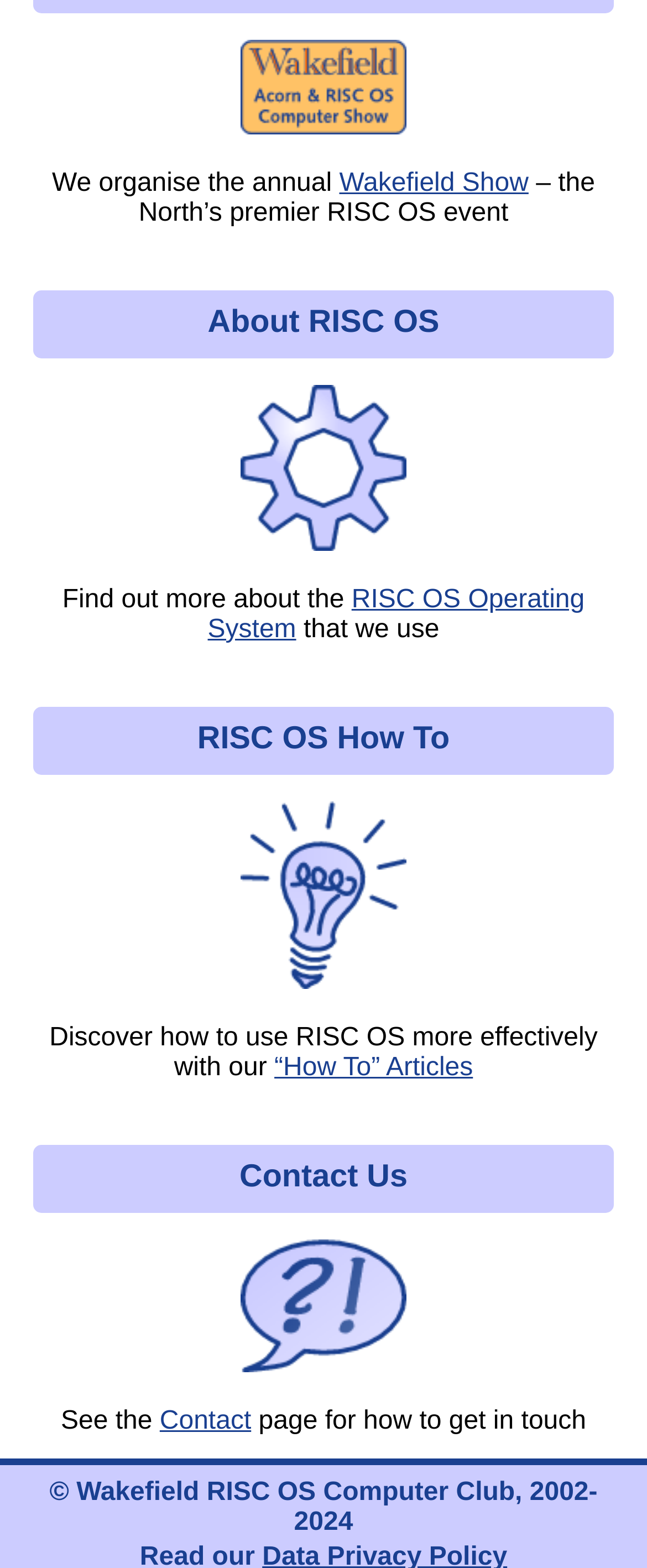Can you specify the bounding box coordinates of the area that needs to be clicked to fulfill the following instruction: "Visit Wakefield Acorn & RISC OS Computer Show"?

[0.372, 0.072, 0.628, 0.09]